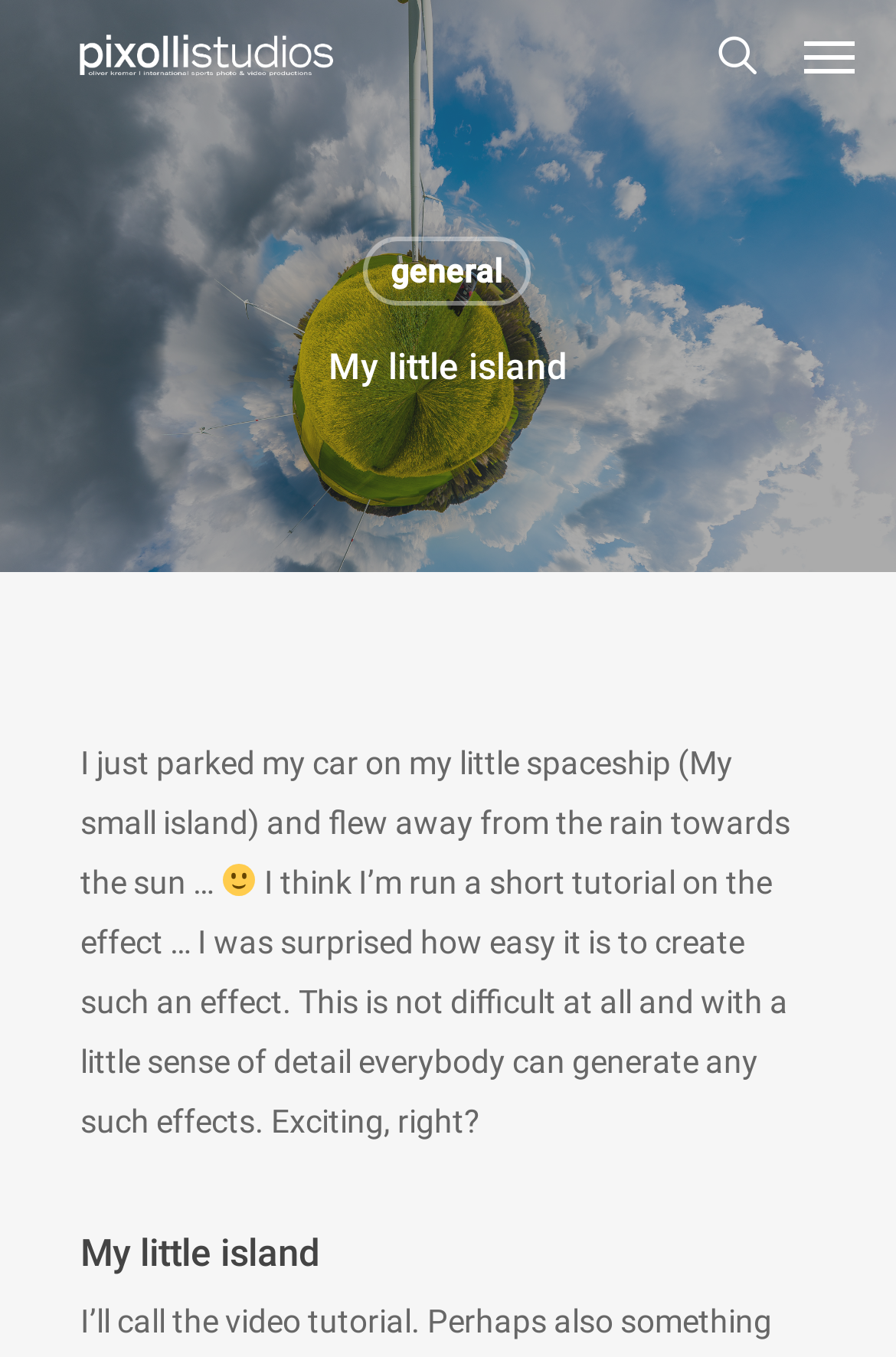Give a short answer using one word or phrase for the question:
What is the name of the studio?

Pixolli Studios